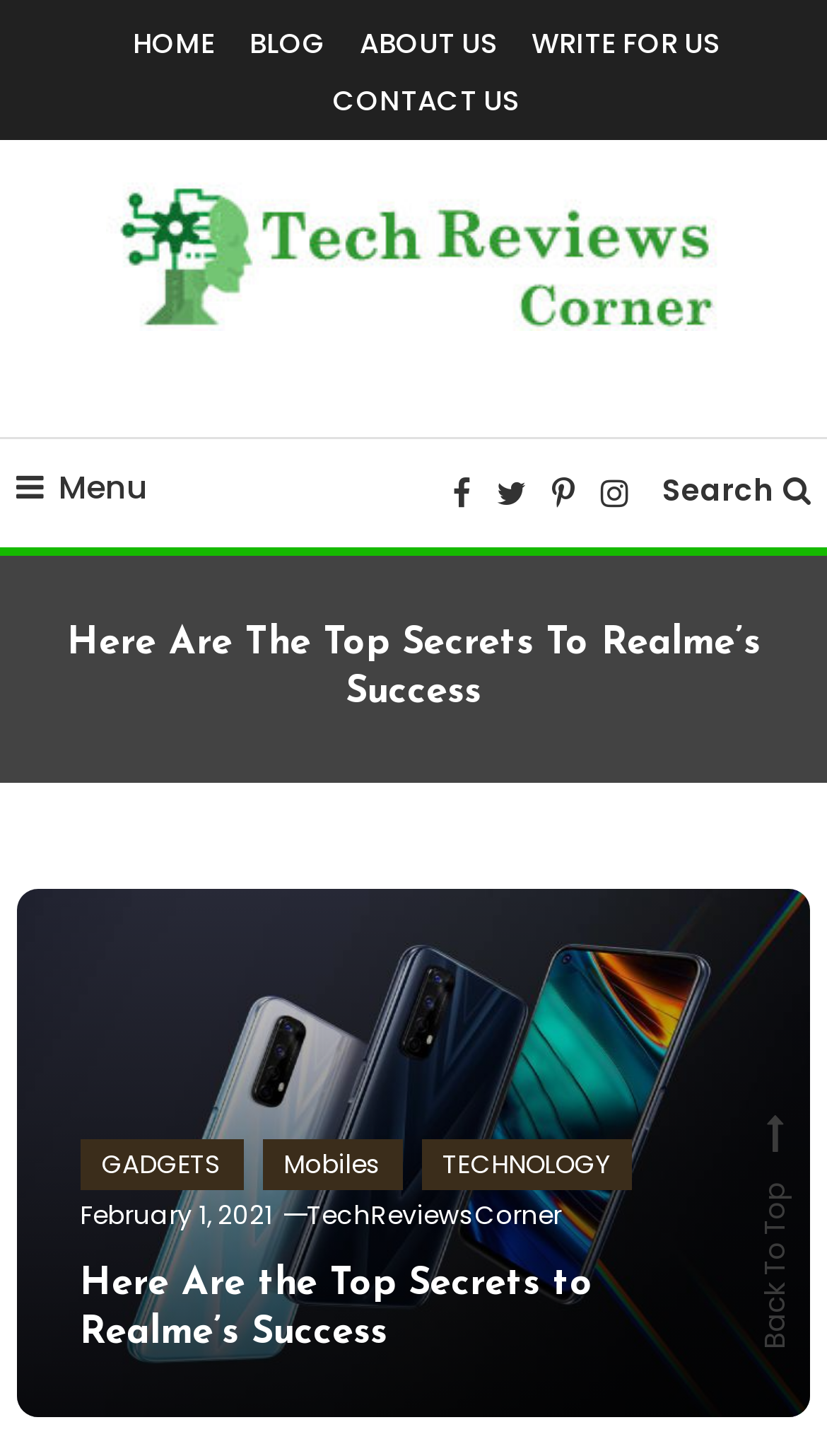Show the bounding box coordinates of the region that should be clicked to follow the instruction: "read about gadgets."

[0.097, 0.783, 0.294, 0.817]